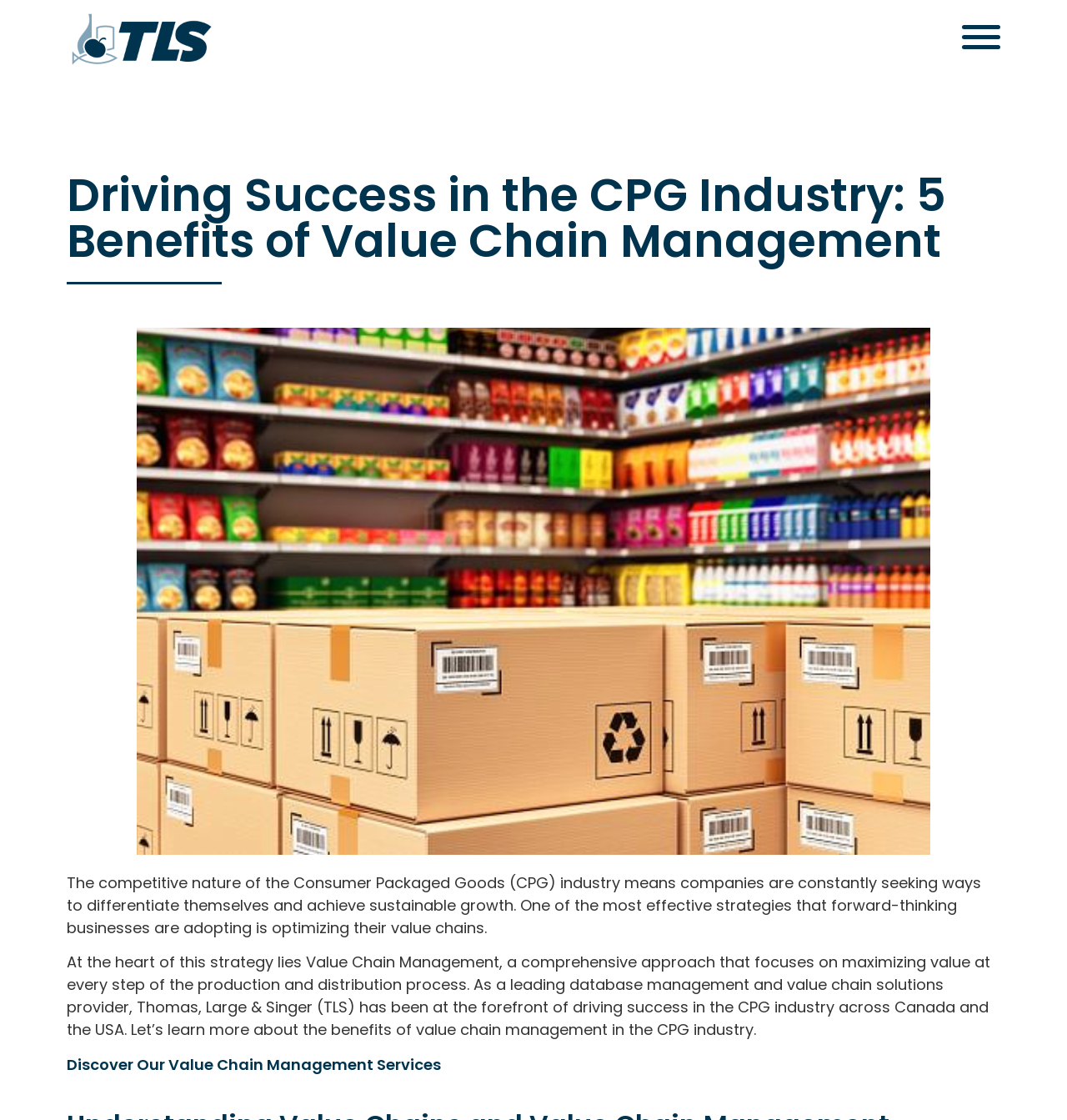What is the object shown in the image?
Your answer should be a single word or phrase derived from the screenshot.

Cardboard boxes